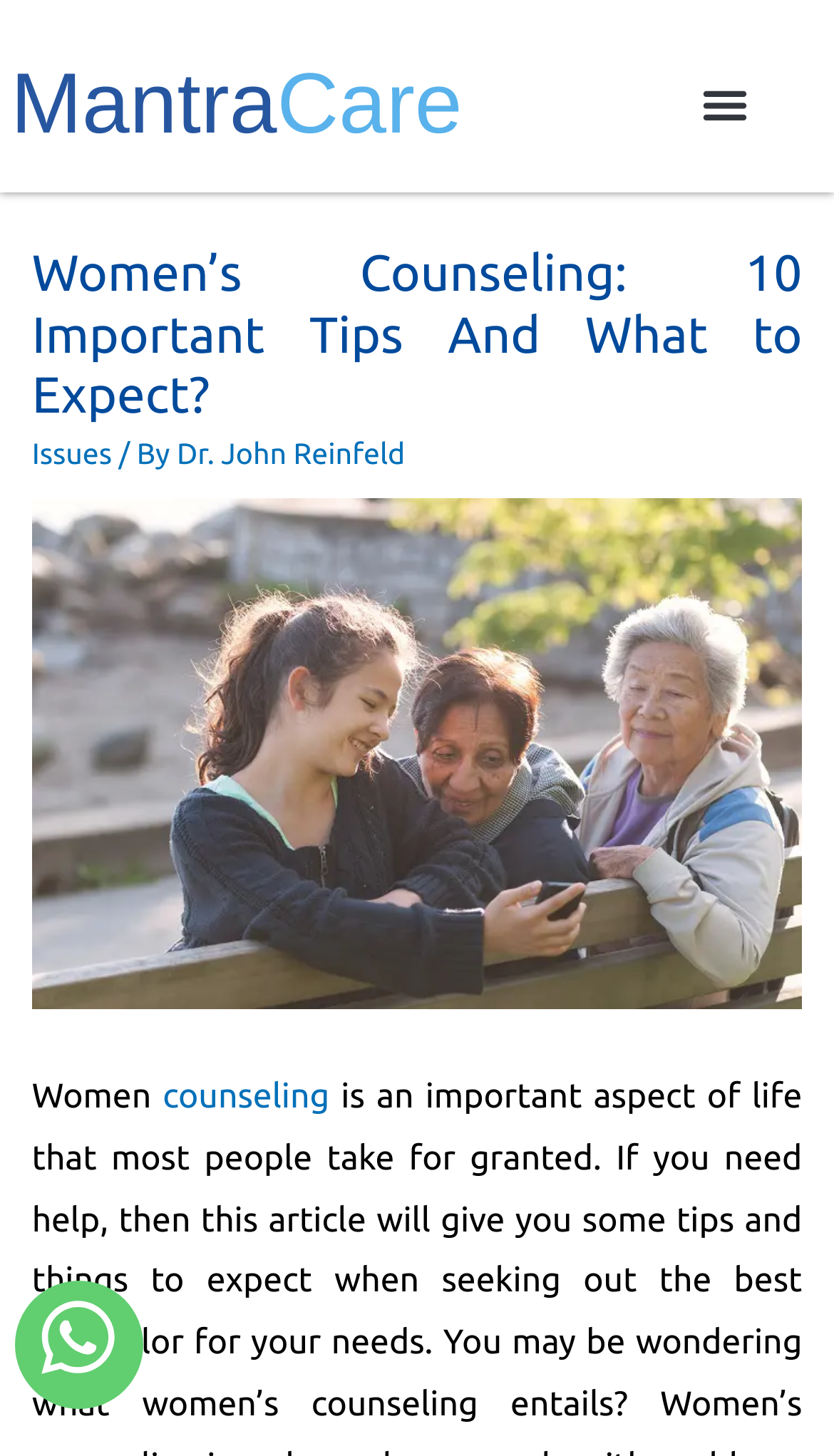Answer the question using only one word or a concise phrase: What is the name of the website?

MantraCare